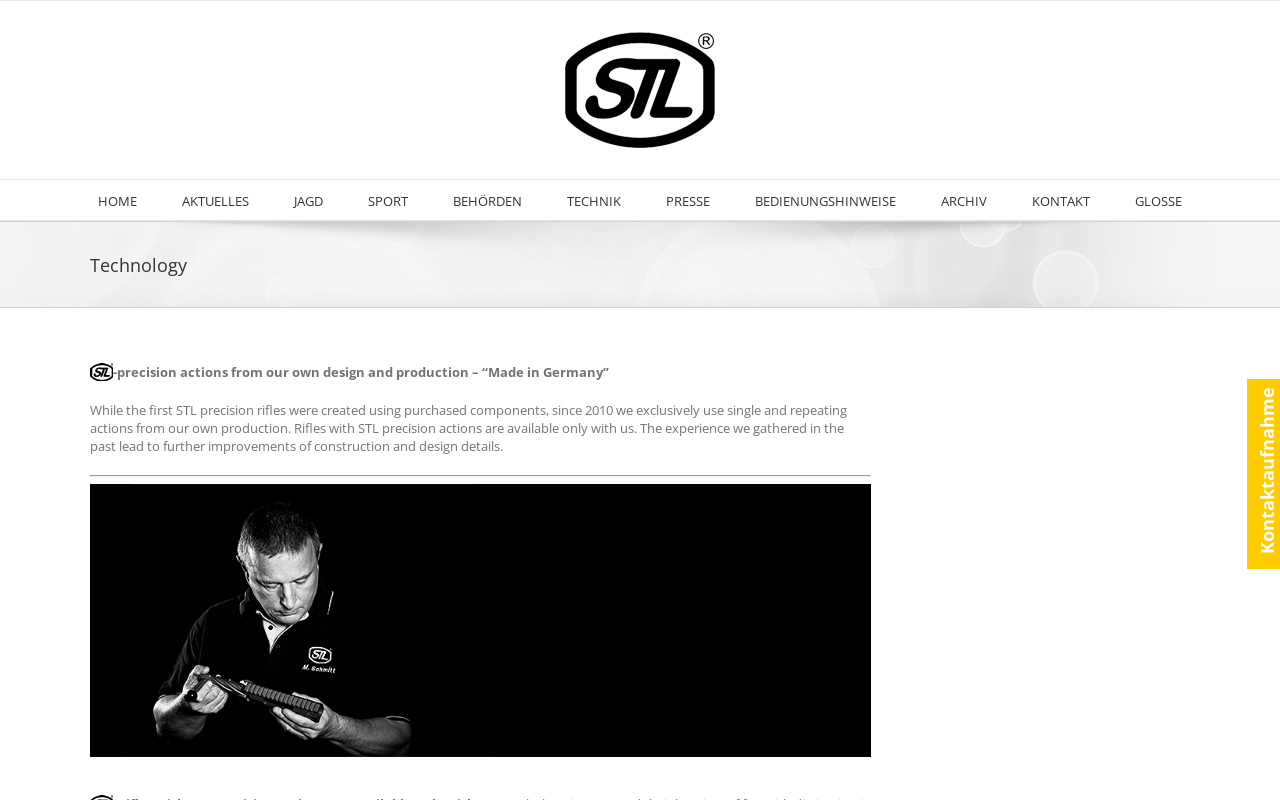What is the company's slogan?
Please answer the question with a detailed response using the information from the screenshot.

I found the company's slogan in the 'Page Title Bar' region, which is '-precision actions from our own design and production – “Made in Germany”'. The slogan is '“Made in Germany”'.